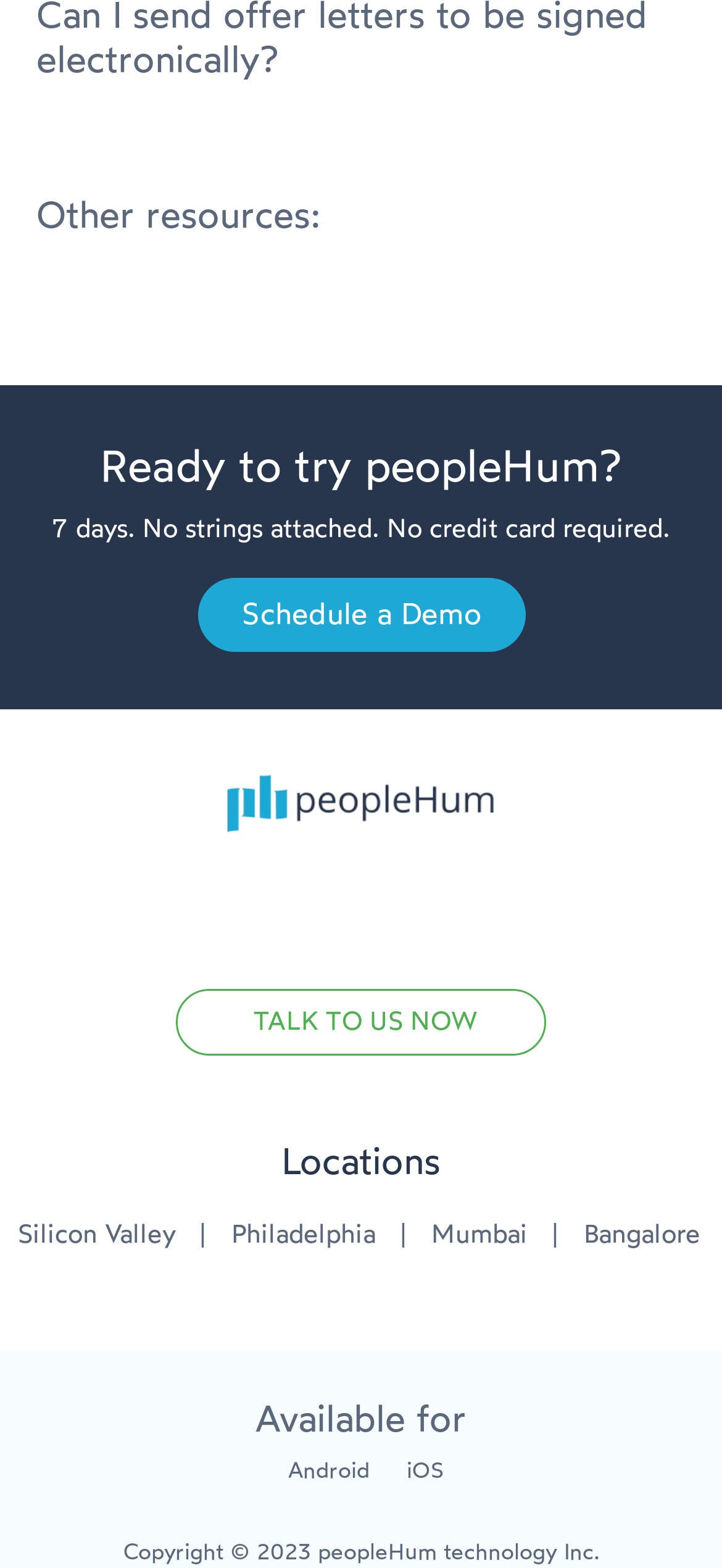Utilize the details in the image to give a detailed response to the question: What are the locations of peopleHum?

Based on the StaticText elements, peopleHum has locations in Silicon Valley, Philadelphia, Mumbai, and Bangalore, which are listed at the bottom of the webpage.